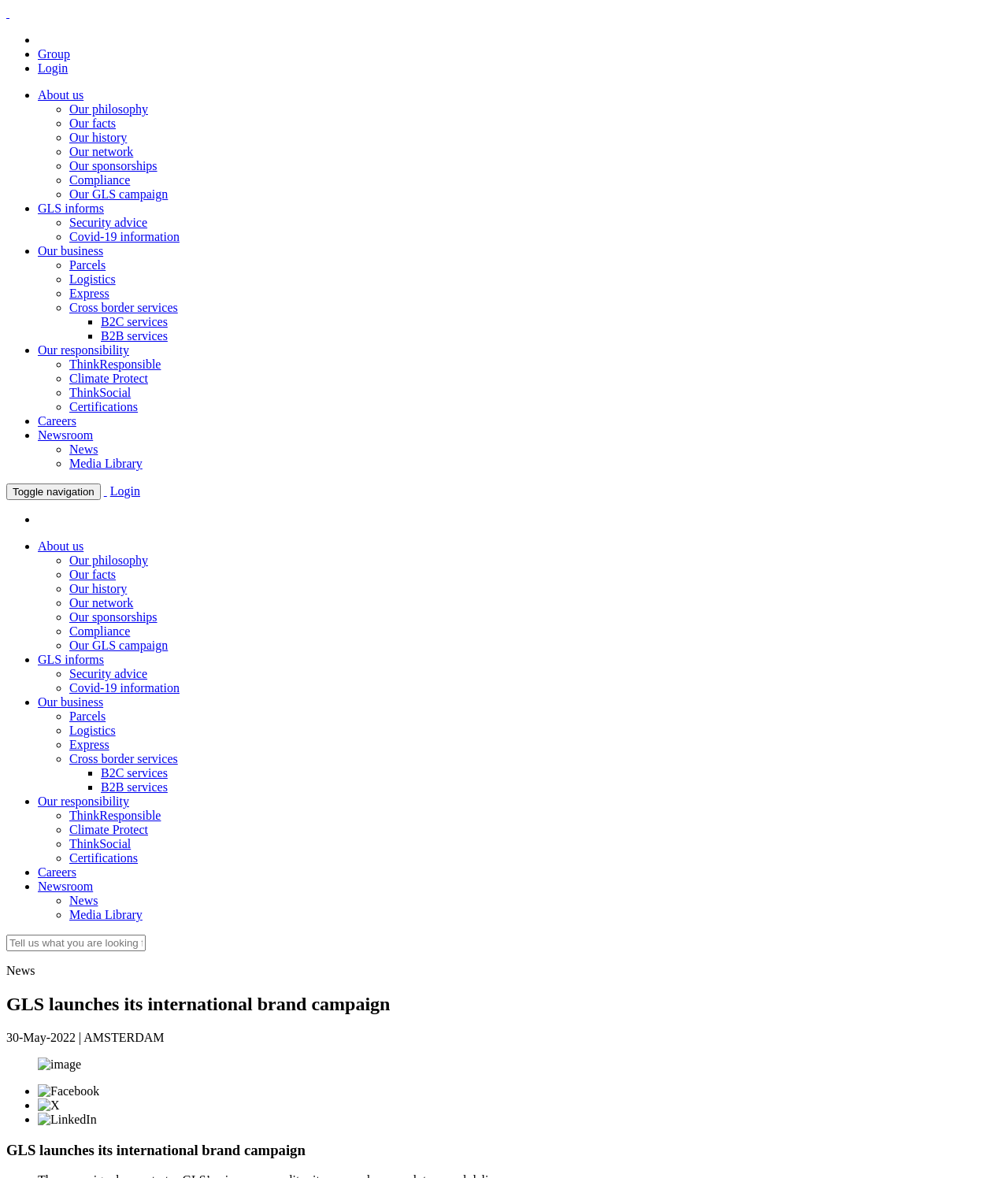Identify the bounding box coordinates of the clickable region to carry out the given instruction: "Go to Careers".

[0.038, 0.352, 0.076, 0.363]